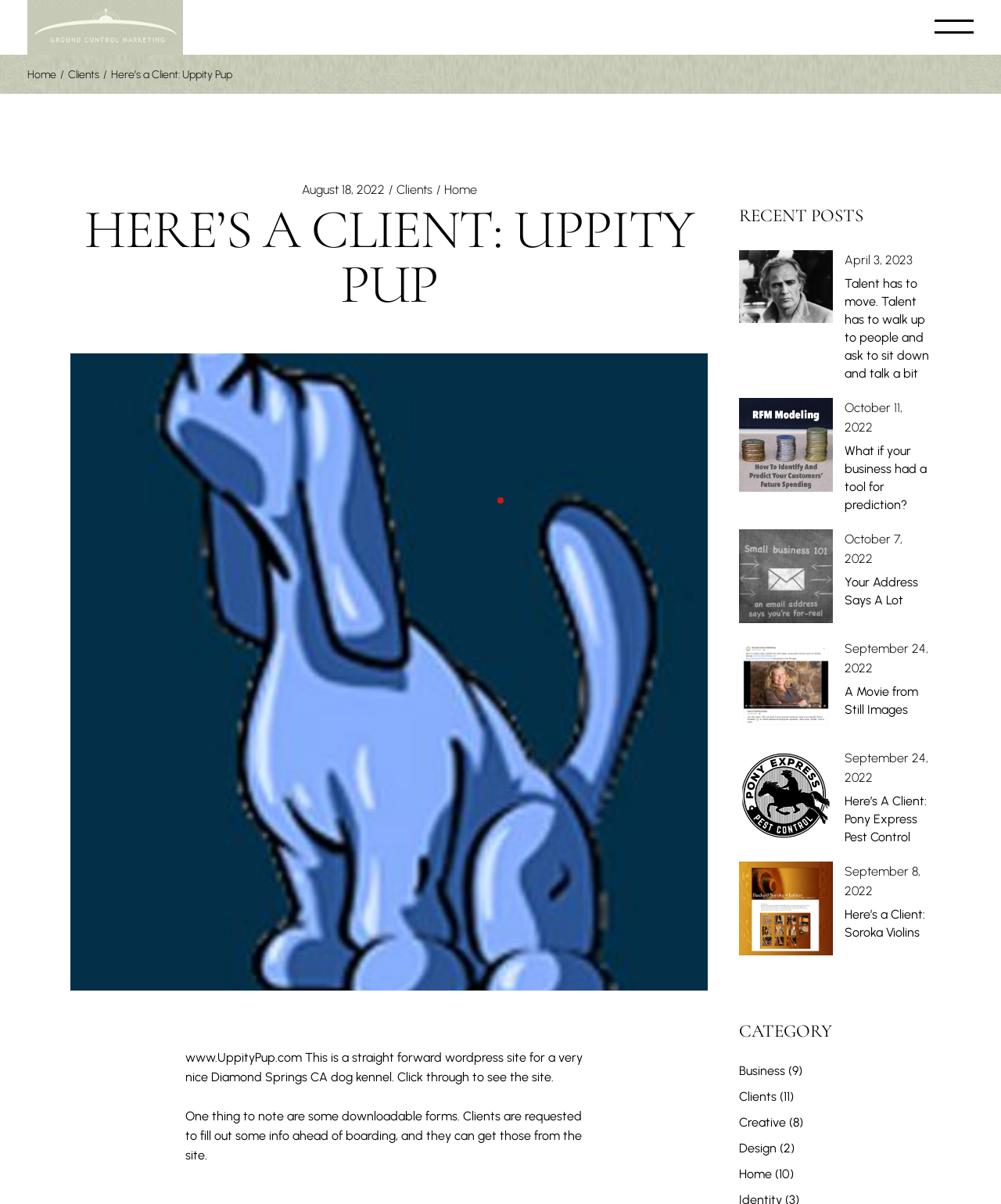Please specify the bounding box coordinates of the element that should be clicked to execute the given instruction: 'Click the Ground Control Marketing logo'. Ensure the coordinates are four float numbers between 0 and 1, expressed as [left, top, right, bottom].

[0.027, 0.0, 0.183, 0.045]